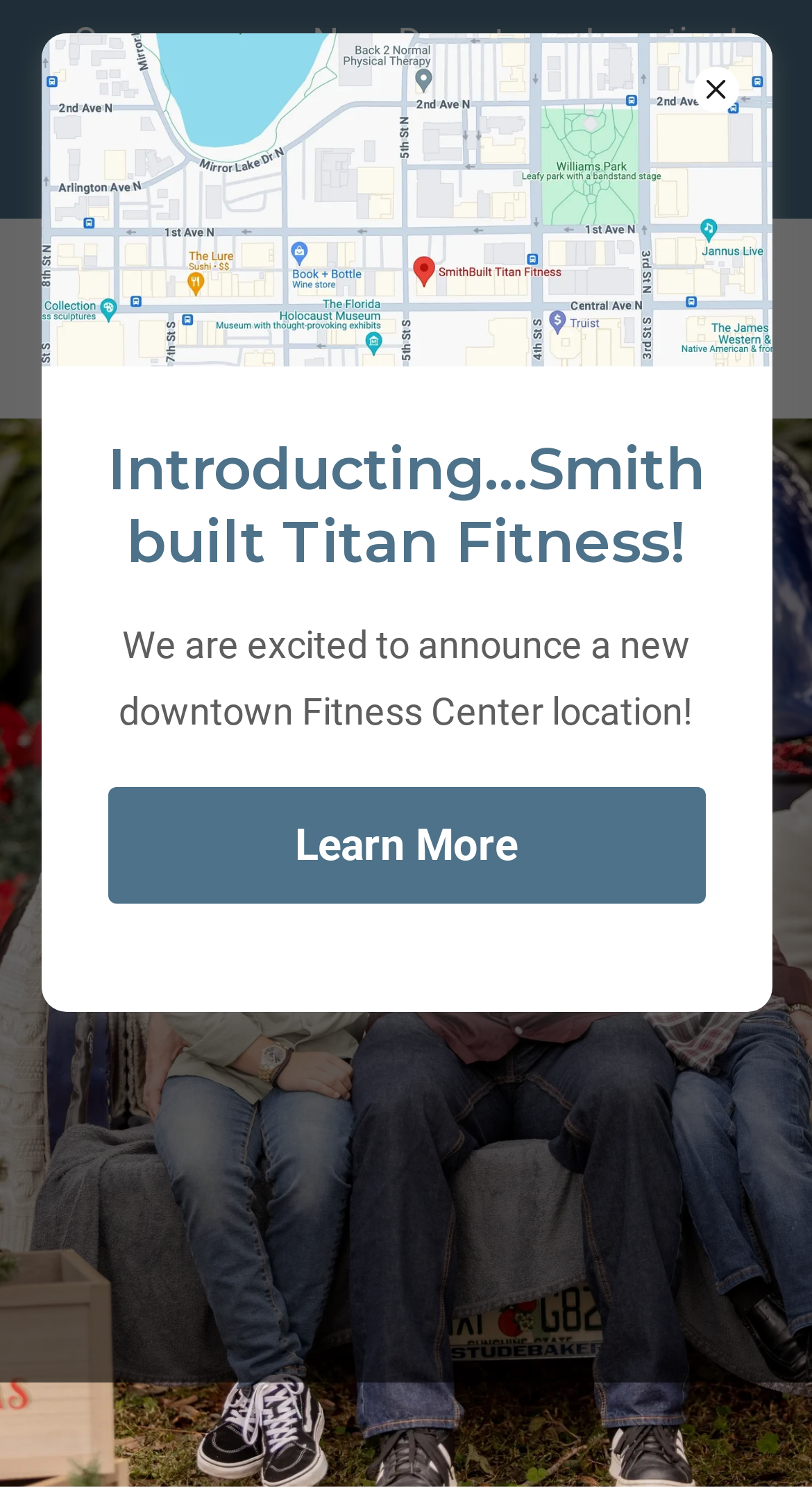Carefully observe the image and respond to the question with a detailed answer:
What can you do with the 'Learn More' button?

I found the 'Learn More' button by looking at the link element with the text 'Learn More' which is located at coordinates [0.132, 0.529, 0.868, 0.608] and is likely to provide more information about the fitness center